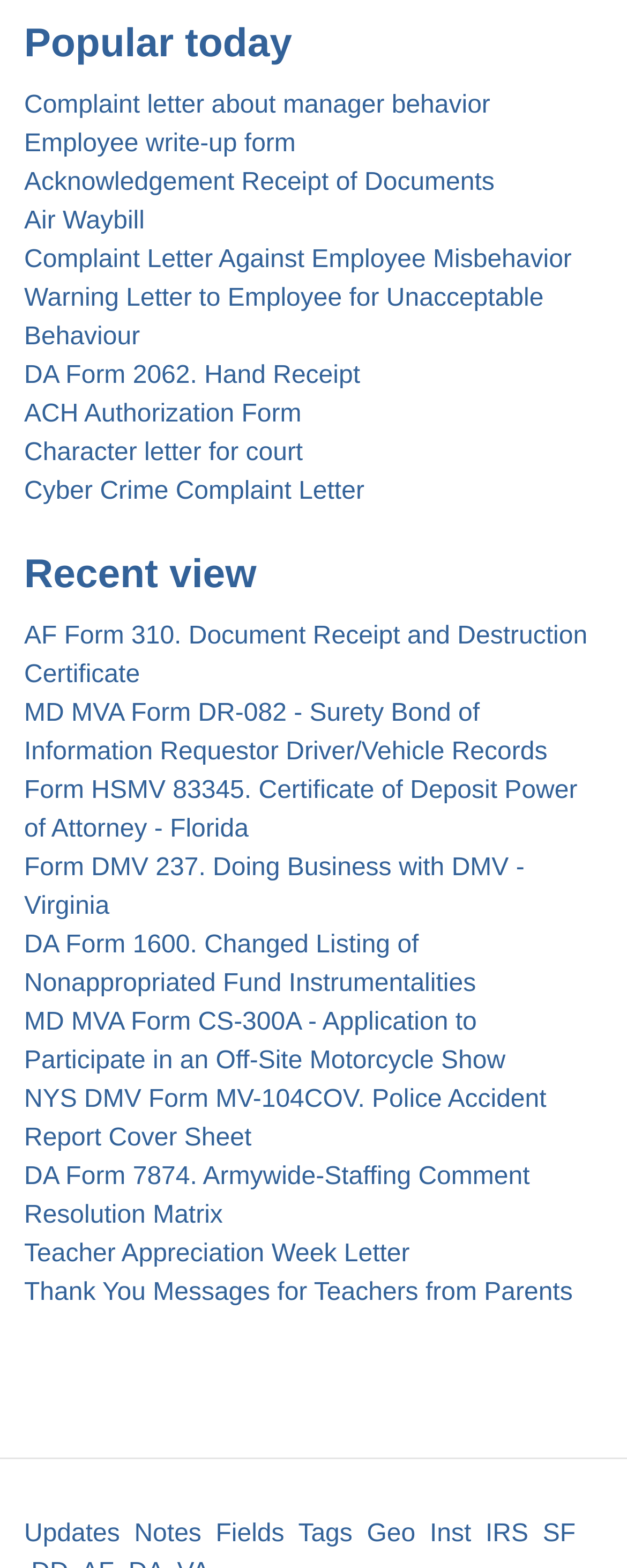Specify the bounding box coordinates for the region that must be clicked to perform the given instruction: "View Notes".

[0.214, 0.97, 0.321, 0.987]